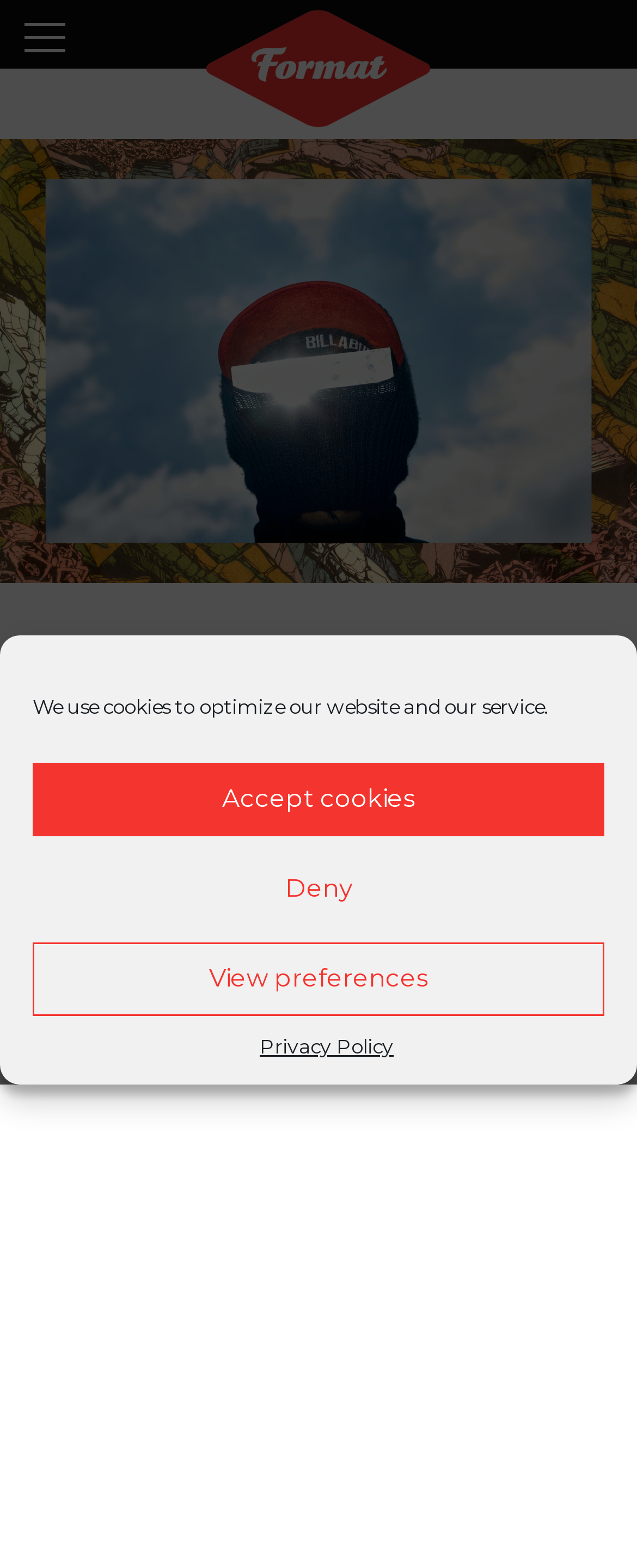What is the name of the photographer?
Please use the image to provide a one-word or short phrase answer.

Federico Estol